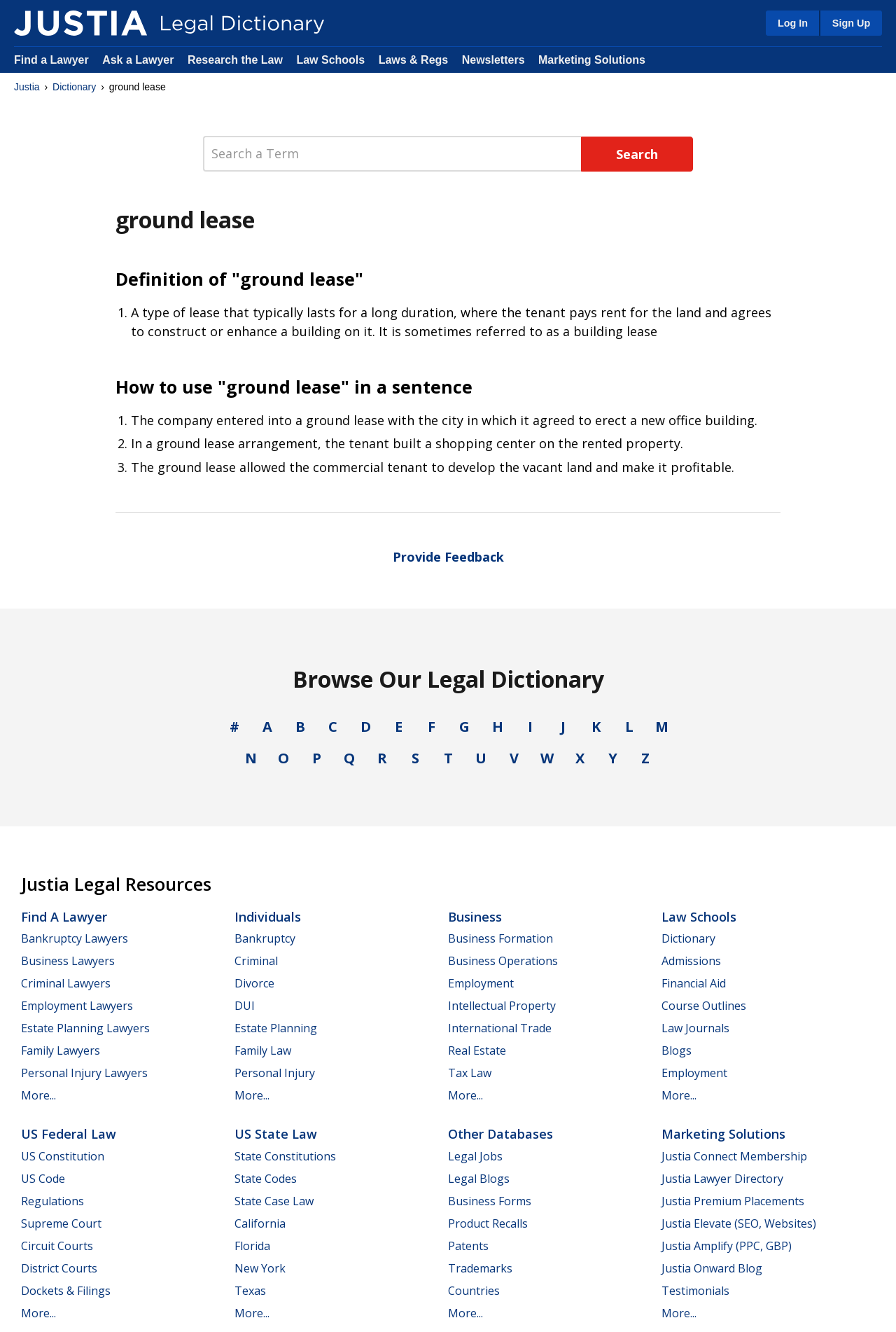Determine the bounding box coordinates of the region that needs to be clicked to achieve the task: "Provide feedback".

[0.438, 0.411, 0.562, 0.424]